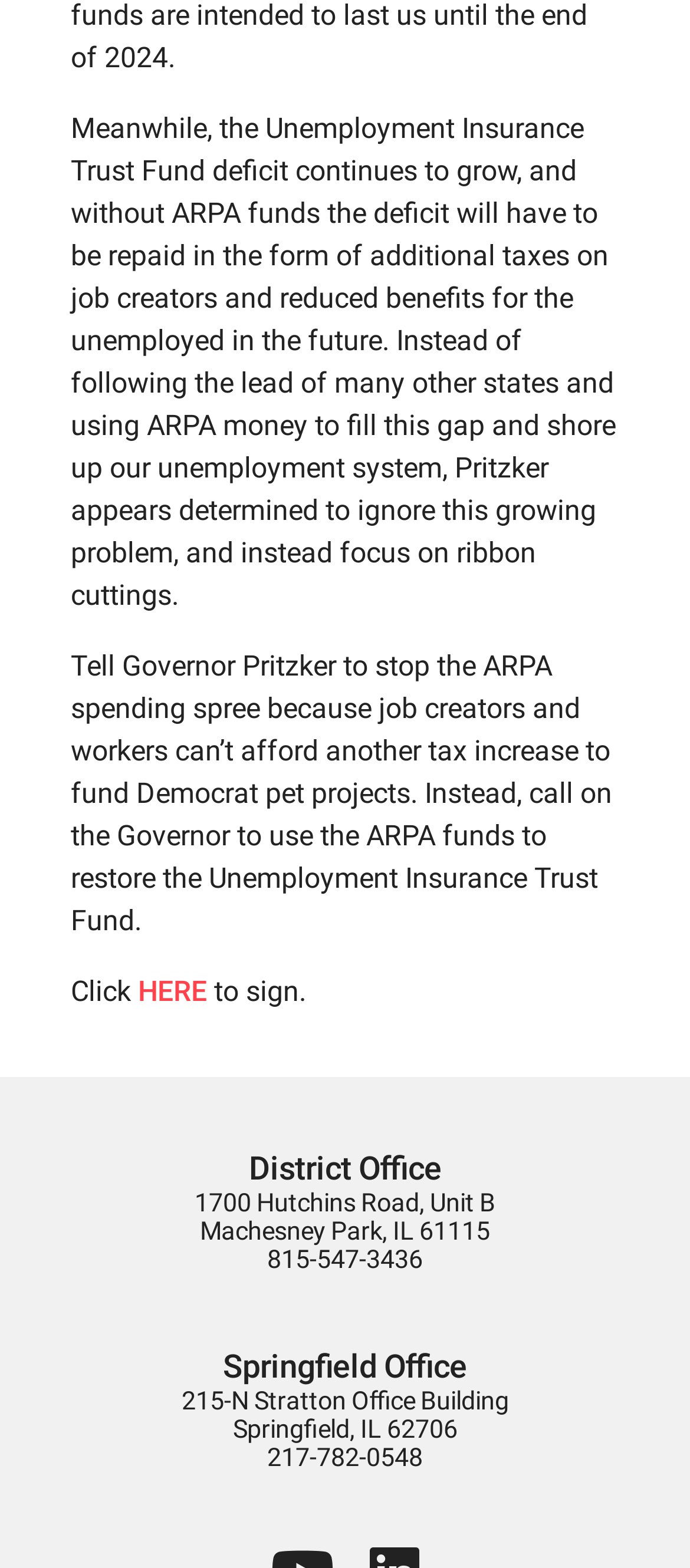What is the purpose of clicking the 'HERE' link?
Provide a short answer using one word or a brief phrase based on the image.

Sign a petition